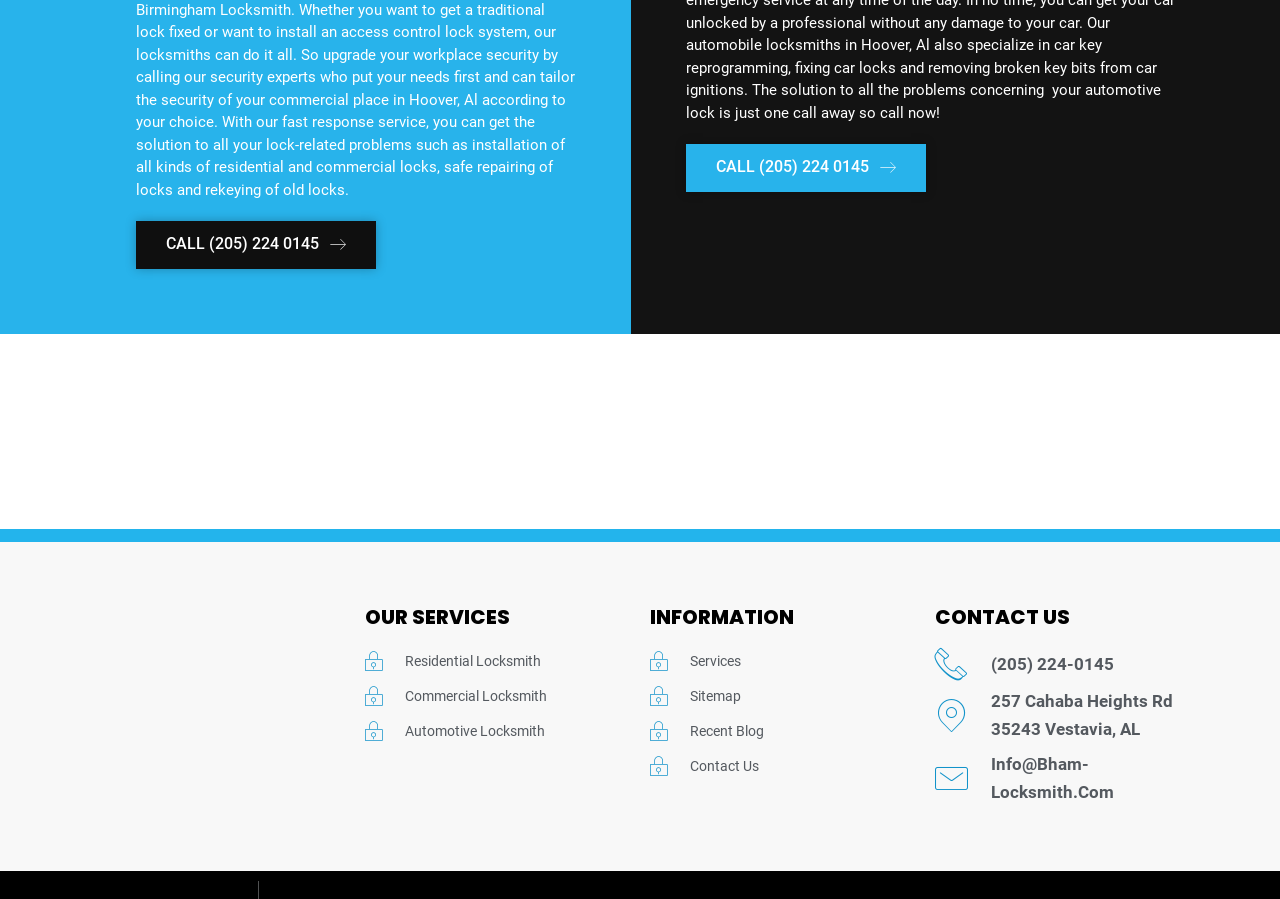Please determine the bounding box coordinates of the section I need to click to accomplish this instruction: "Get directions to the locksmith".

[0.73, 0.764, 0.938, 0.827]